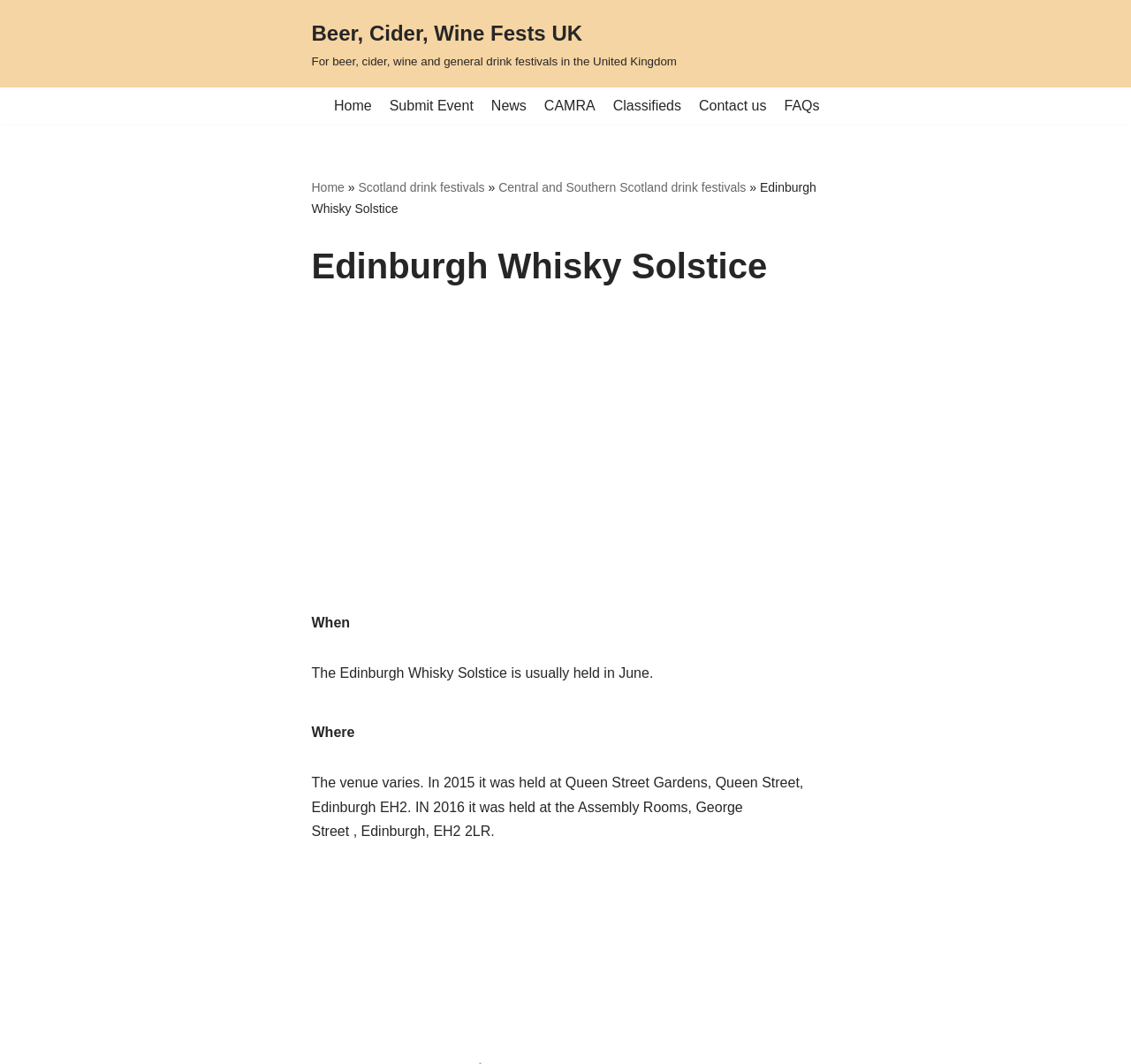Please identify the bounding box coordinates of the element's region that needs to be clicked to fulfill the following instruction: "go to home page". The bounding box coordinates should consist of four float numbers between 0 and 1, i.e., [left, top, right, bottom].

[0.295, 0.089, 0.329, 0.111]